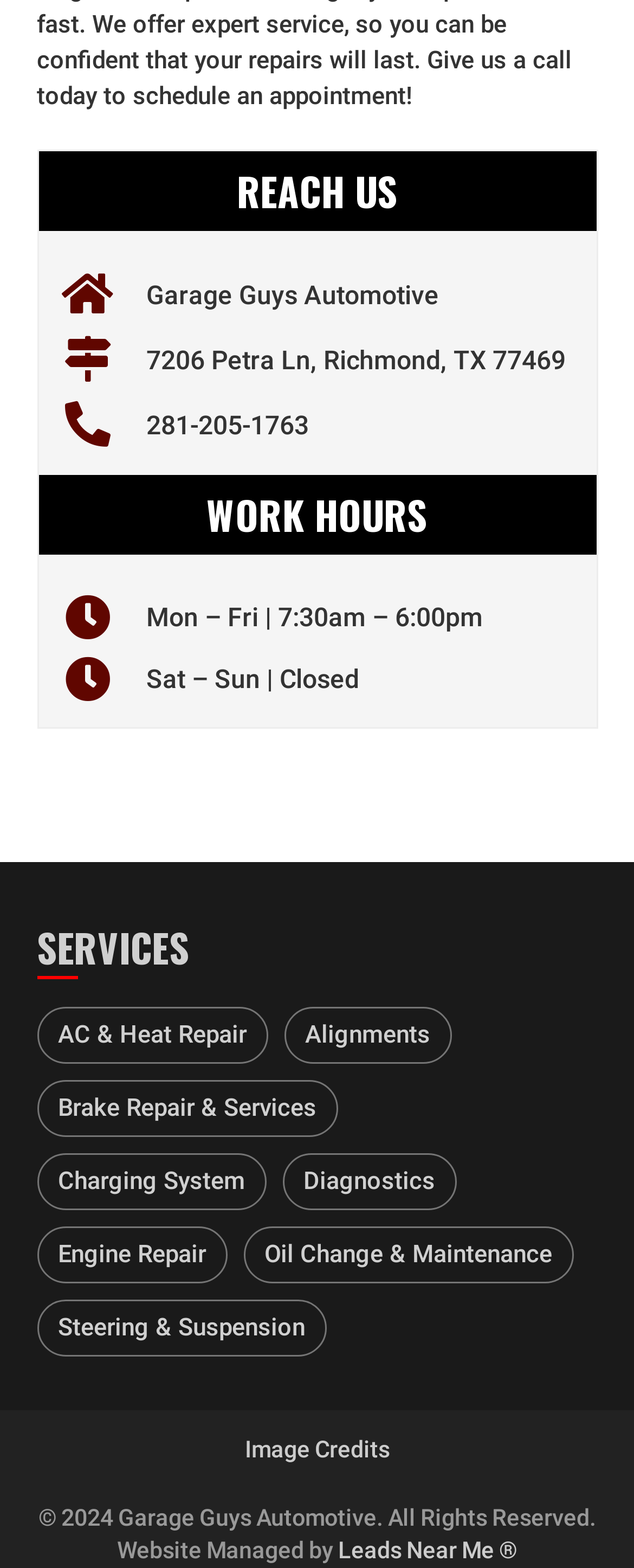What is the address of Garage Guys Automotive?
Please interpret the details in the image and answer the question thoroughly.

I found the address by looking at the links on the webpage, specifically the one that says '7206 Petra Ln, Richmond, TX 77469' which is located below the garage's name.